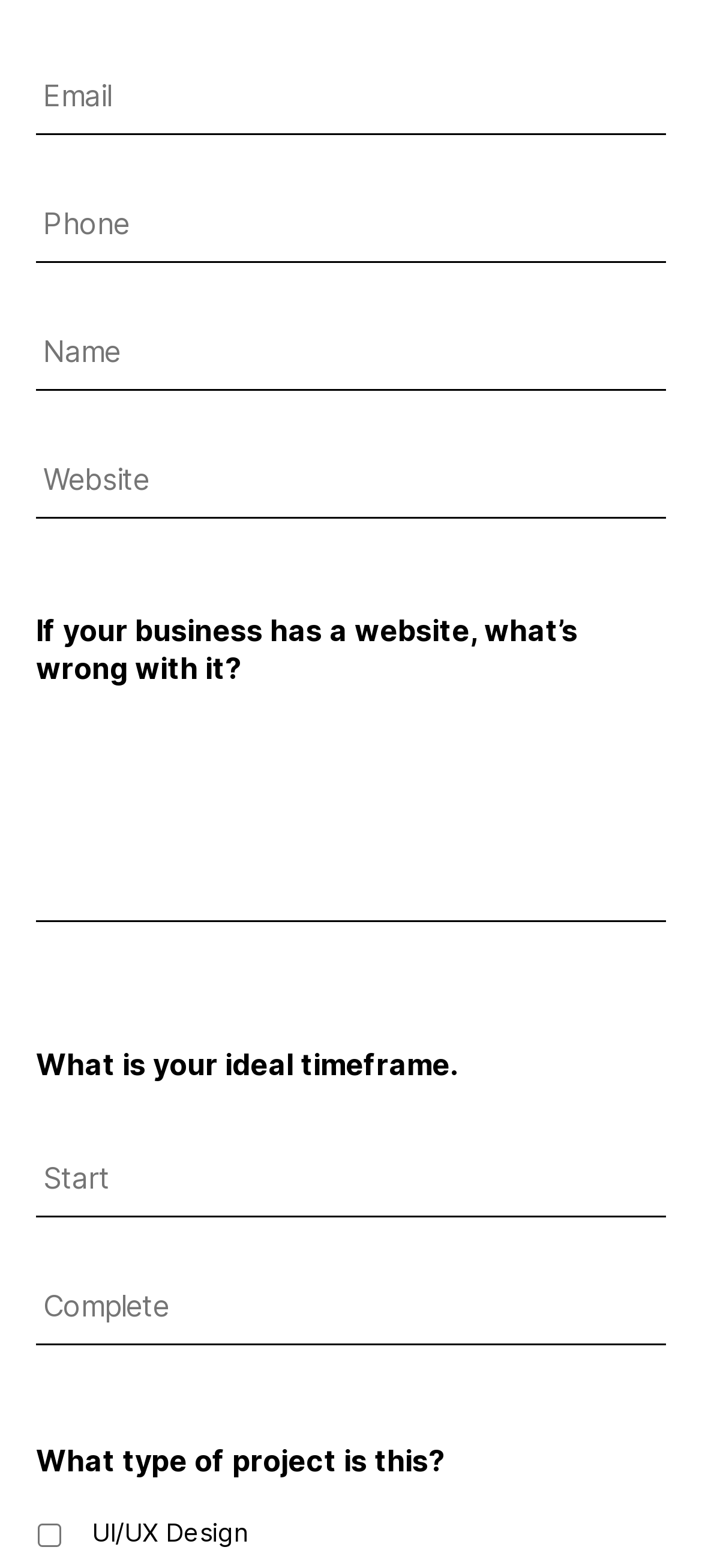Please identify the bounding box coordinates of the region to click in order to complete the task: "Type name". The coordinates must be four float numbers between 0 and 1, specified as [left, top, right, bottom].

[0.051, 0.2, 0.949, 0.25]